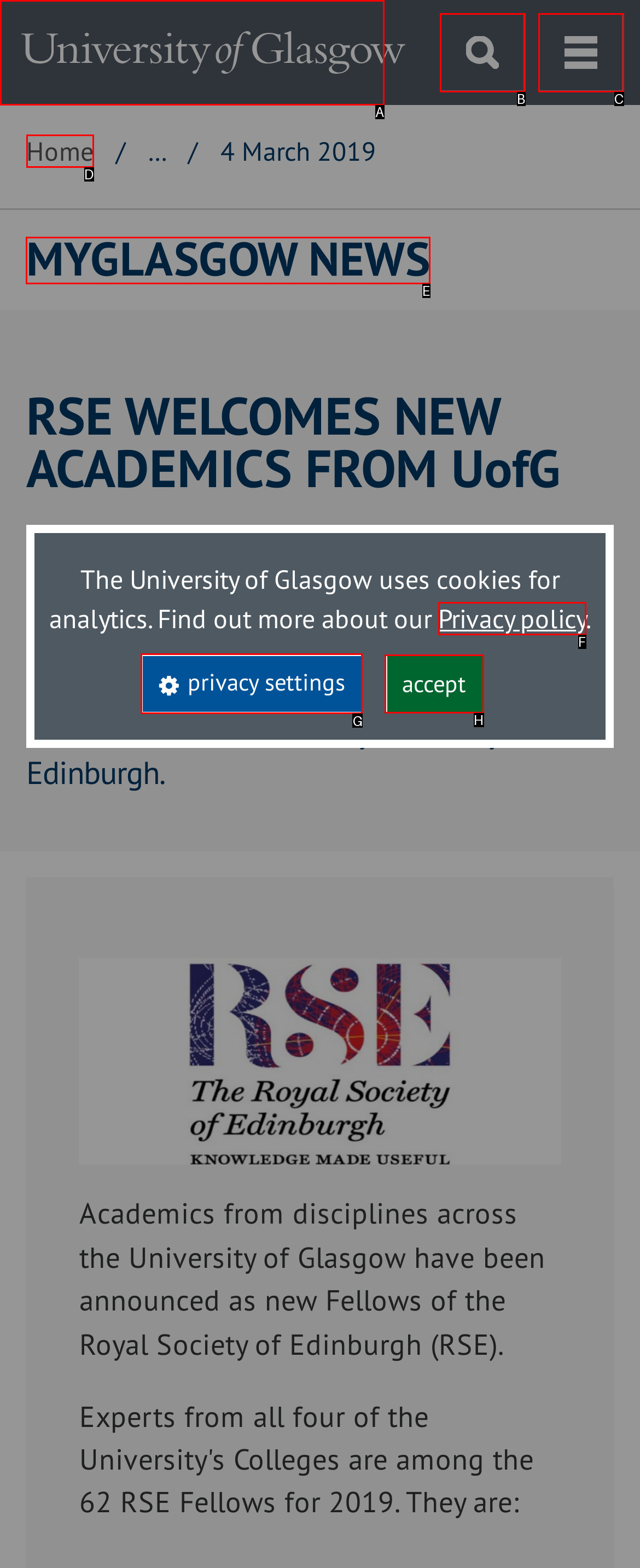Indicate the letter of the UI element that should be clicked to accomplish the task: view MYGLASGOW NEWS. Answer with the letter only.

E